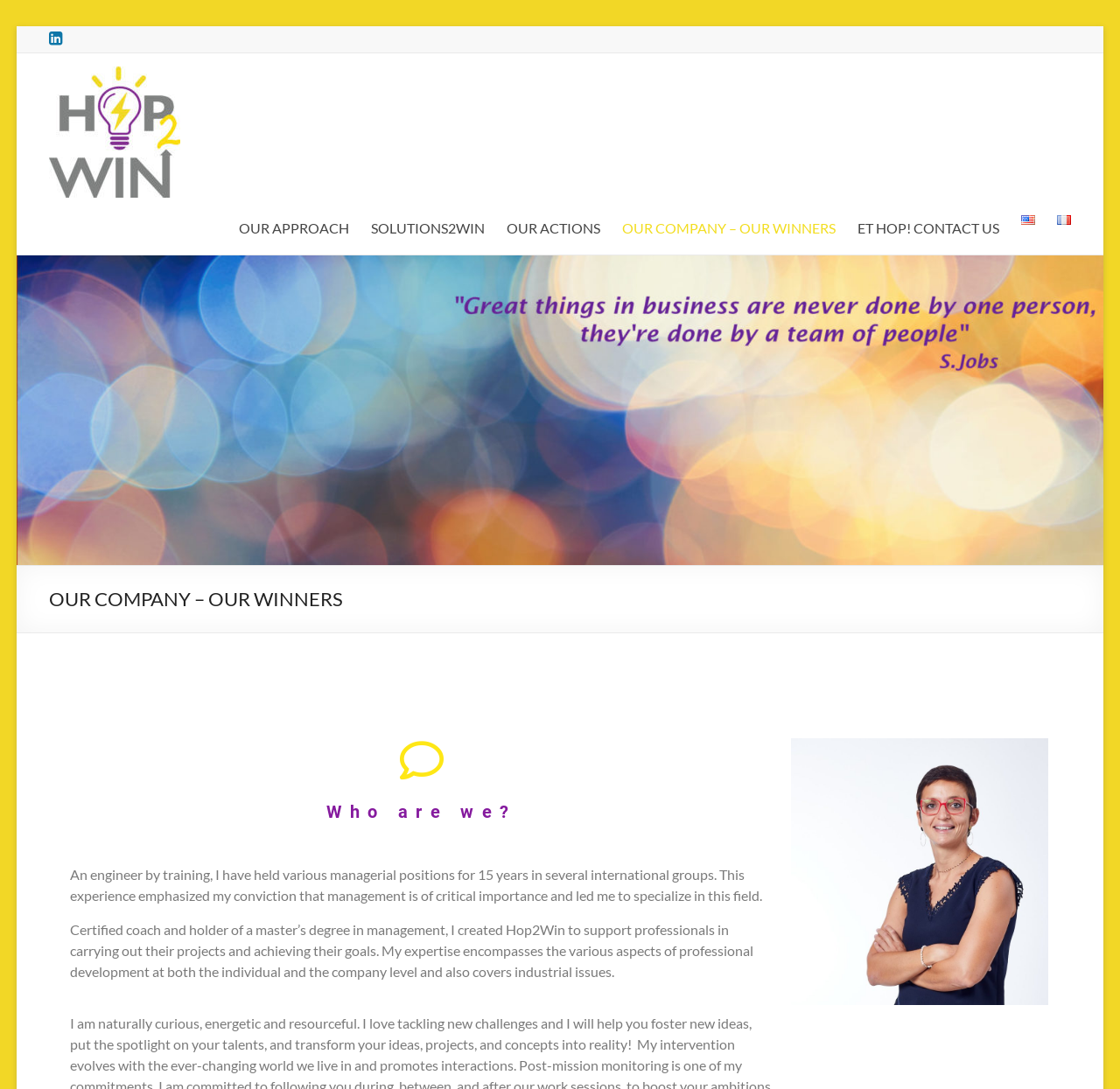Find the bounding box coordinates of the element to click in order to complete the given instruction: "Contact us."

[0.765, 0.198, 0.892, 0.222]